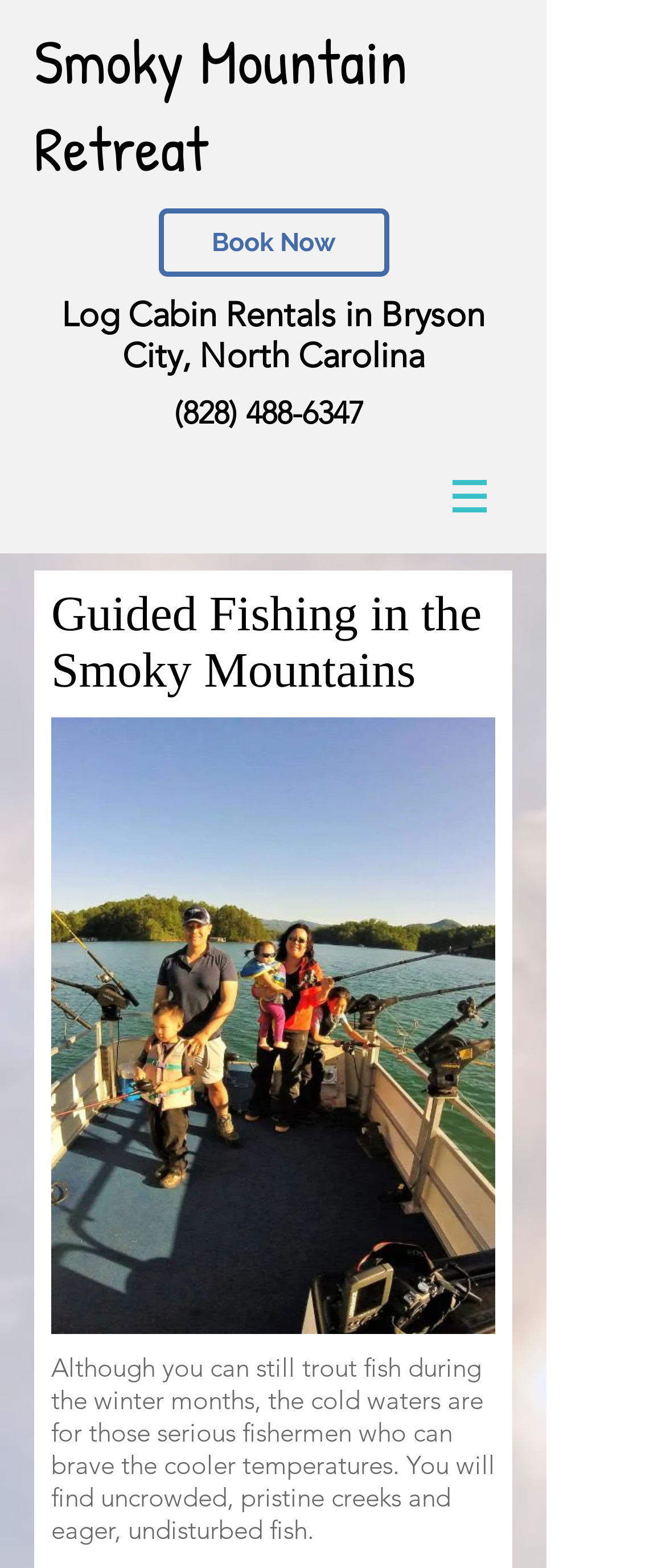Answer the question below using just one word or a short phrase: 
What is the topic of the webpage?

Guided Fishing in the Smoky Mountains